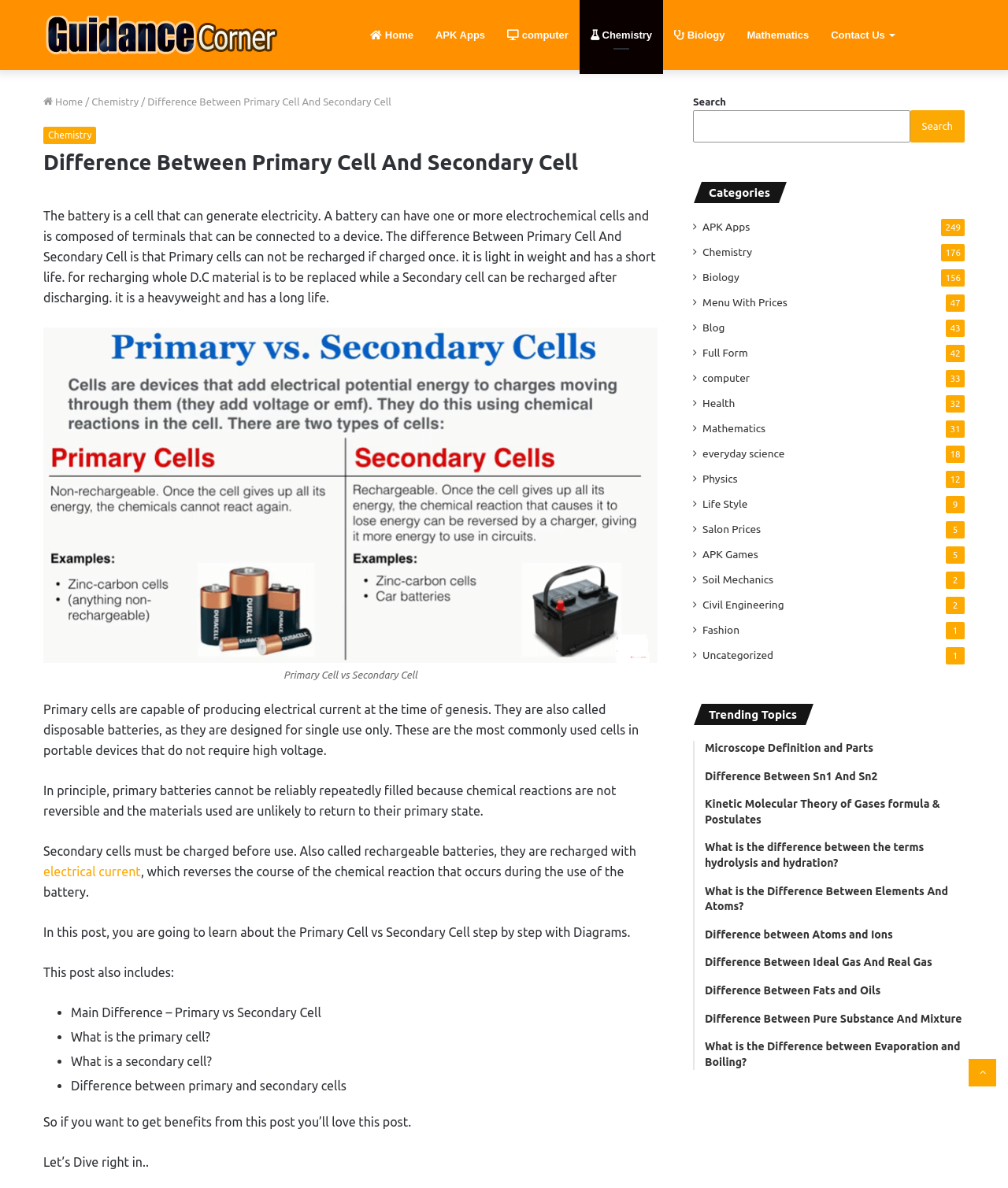Please extract the primary headline from the webpage.

Difference Between Primary Cell And Secondary Cell